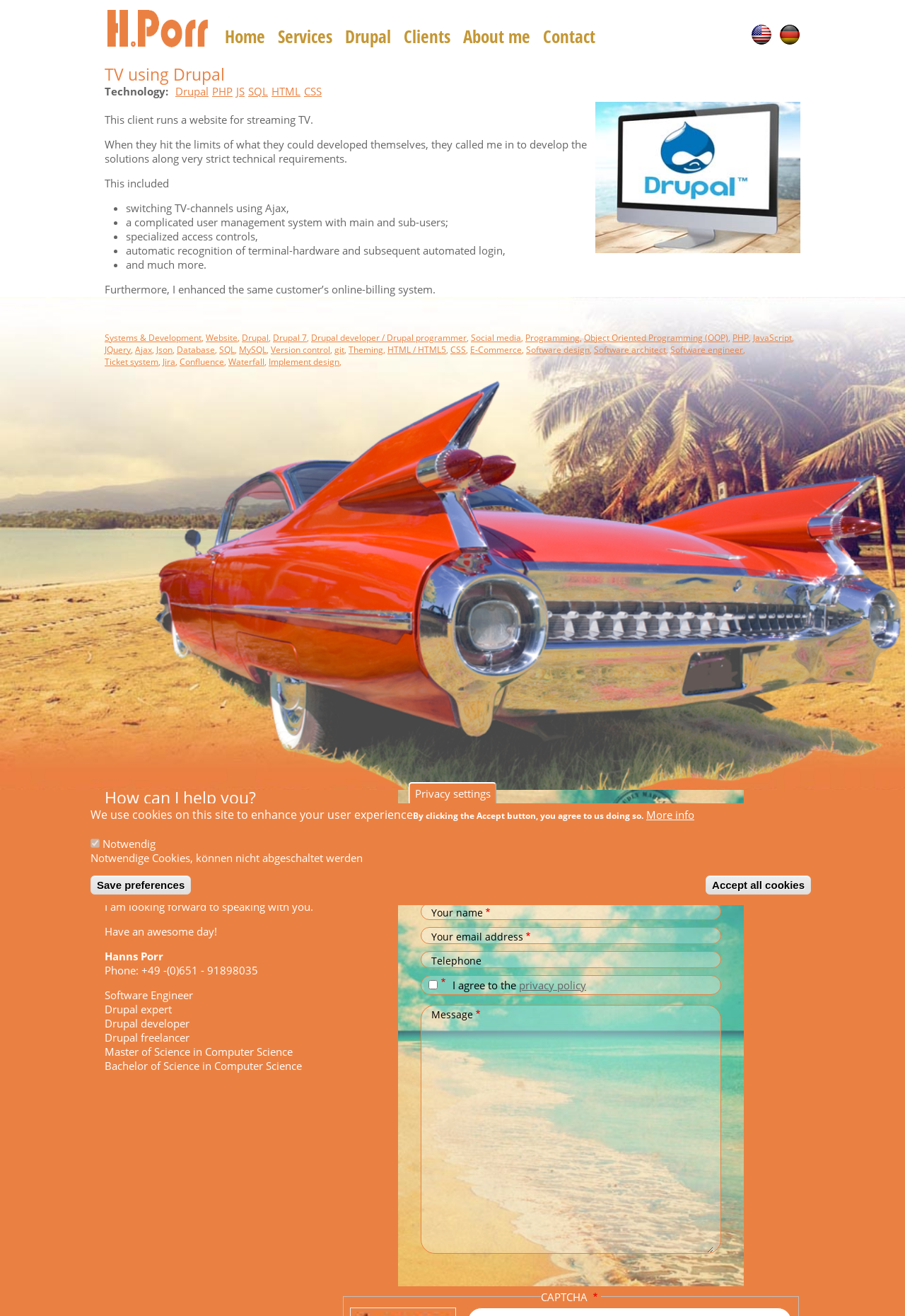Locate the bounding box coordinates of the item that should be clicked to fulfill the instruction: "Click the 'Services' link".

[0.307, 0.018, 0.367, 0.038]